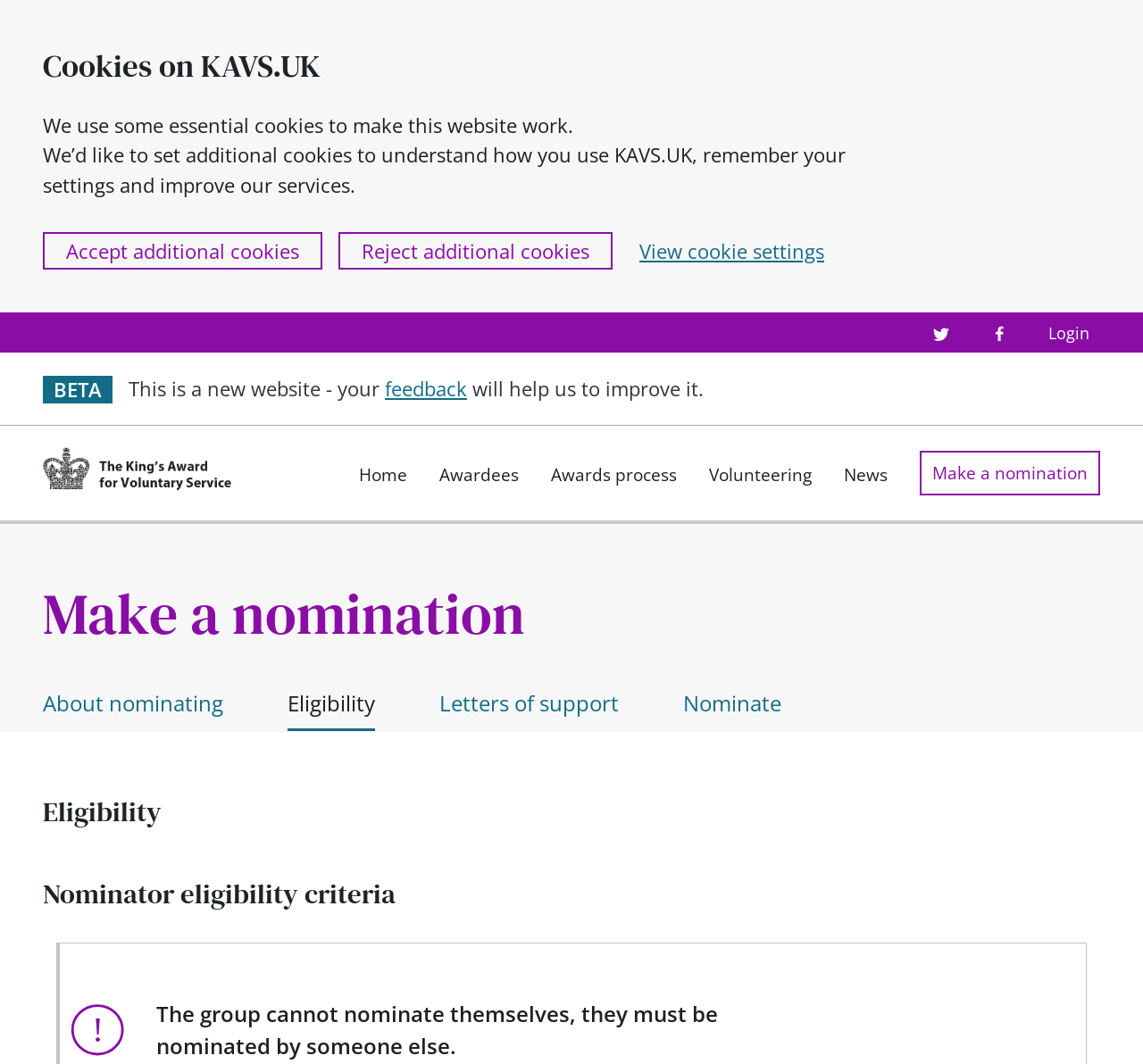What is the eligibility criterion for a nominator?
Can you give a detailed and elaborate answer to the question?

I found the answer by reading the static text 'The group cannot nominate themselves, they must be nominated by someone else.' which explicitly states the eligibility criterion for a nominator.